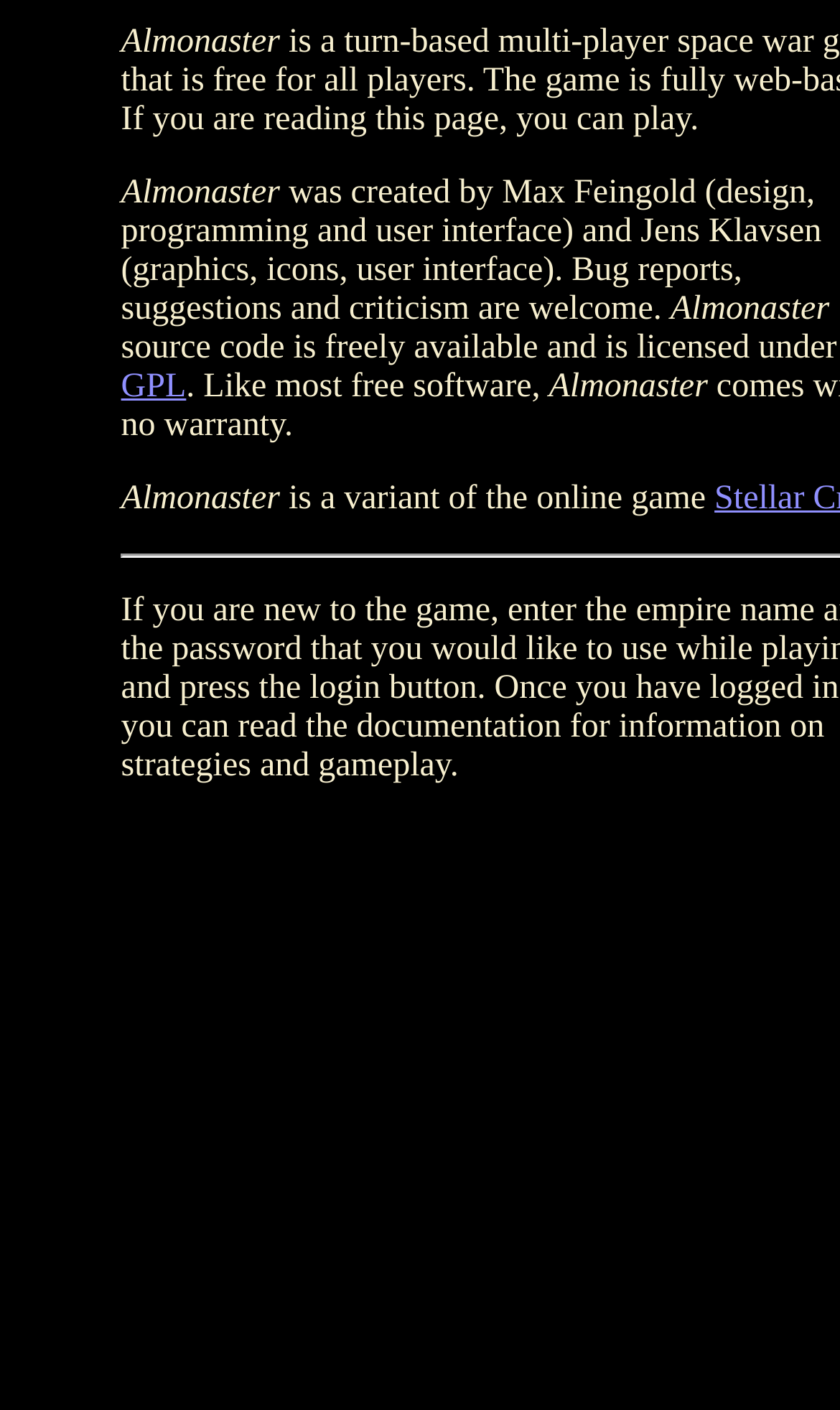Locate and provide the bounding box coordinates for the HTML element that matches this description: "GPL".

[0.144, 0.269, 0.223, 0.296]